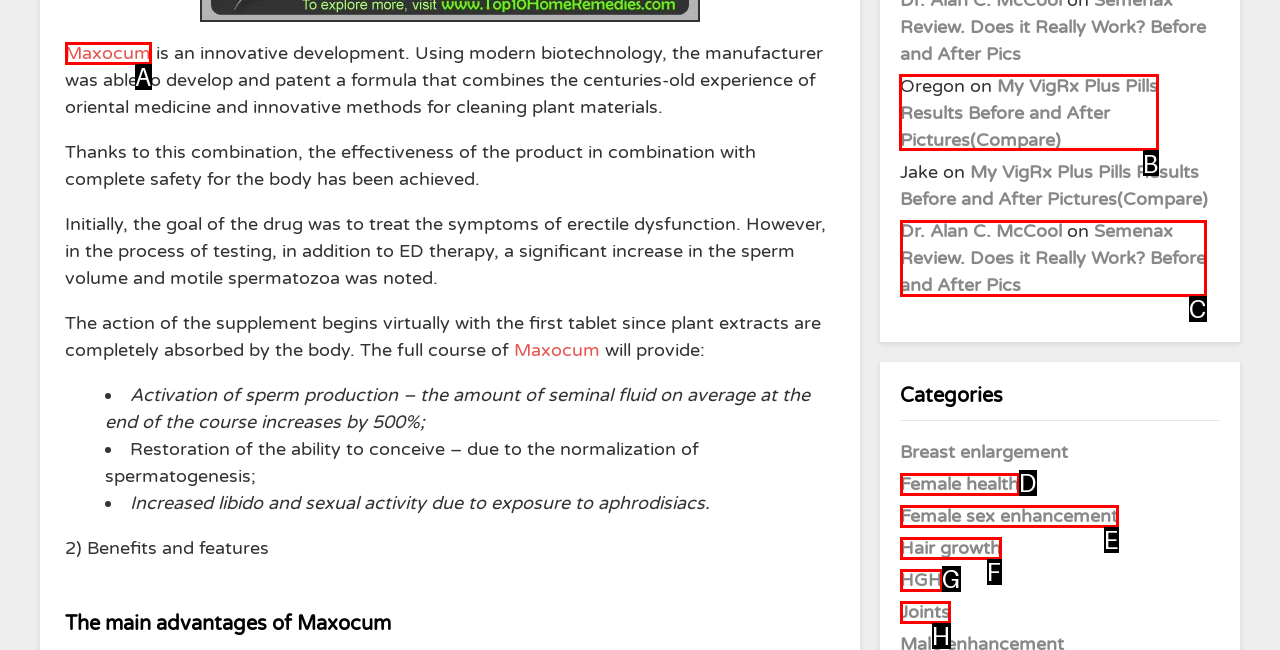Identify the correct UI element to click for the following task: Check the results of VigRx Plus Pills Choose the option's letter based on the given choices.

B